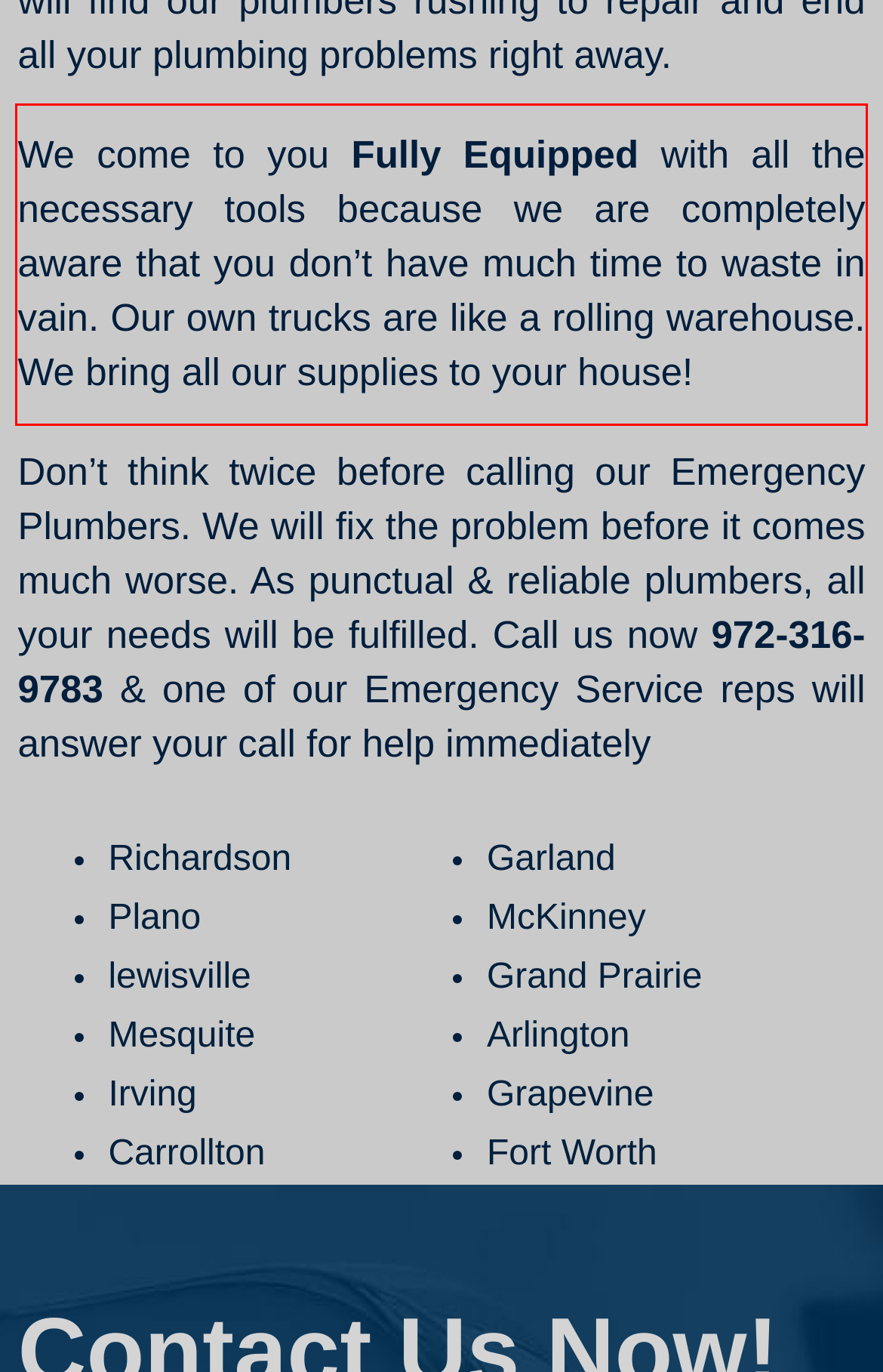Please extract the text content within the red bounding box on the webpage screenshot using OCR.

We come to you Fully Equipped with all the necessary tools because we are completely aware that you don’t have much time to waste in vain. Our own trucks are like a rolling warehouse. We bring all our supplies to your house!